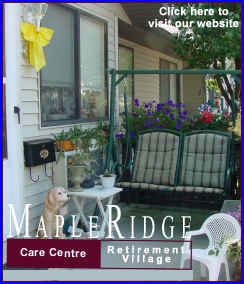Provide a thorough and detailed response to the question by examining the image: 
What is the dog doing in the image?

The friendly dog in the image is resting nearby, suggesting a calm and peaceful environment in the outdoor seating area of Marle Ridge Care Centre, a Retirement Village.